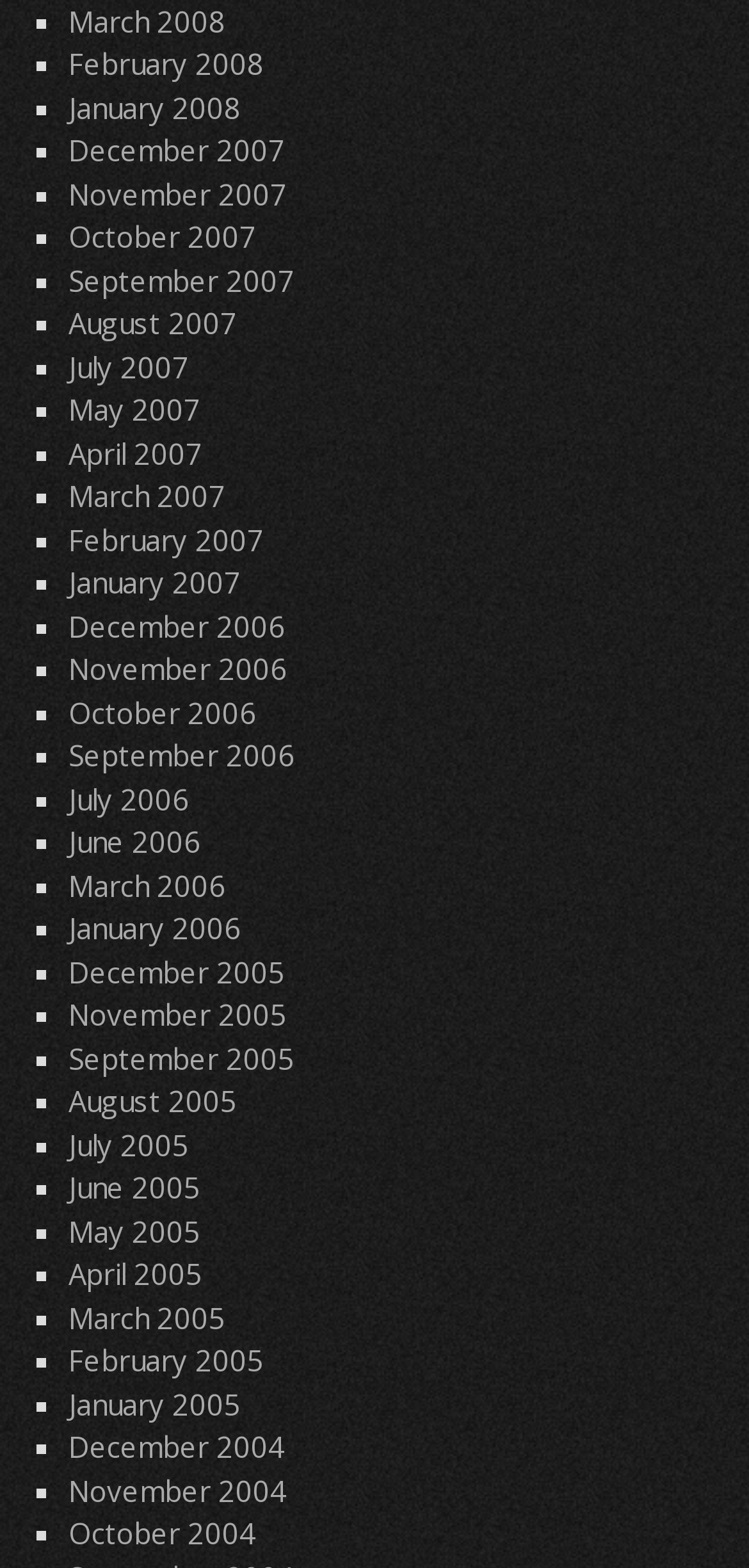Respond to the question below with a single word or phrase:
How are the links organized?

Chronologically